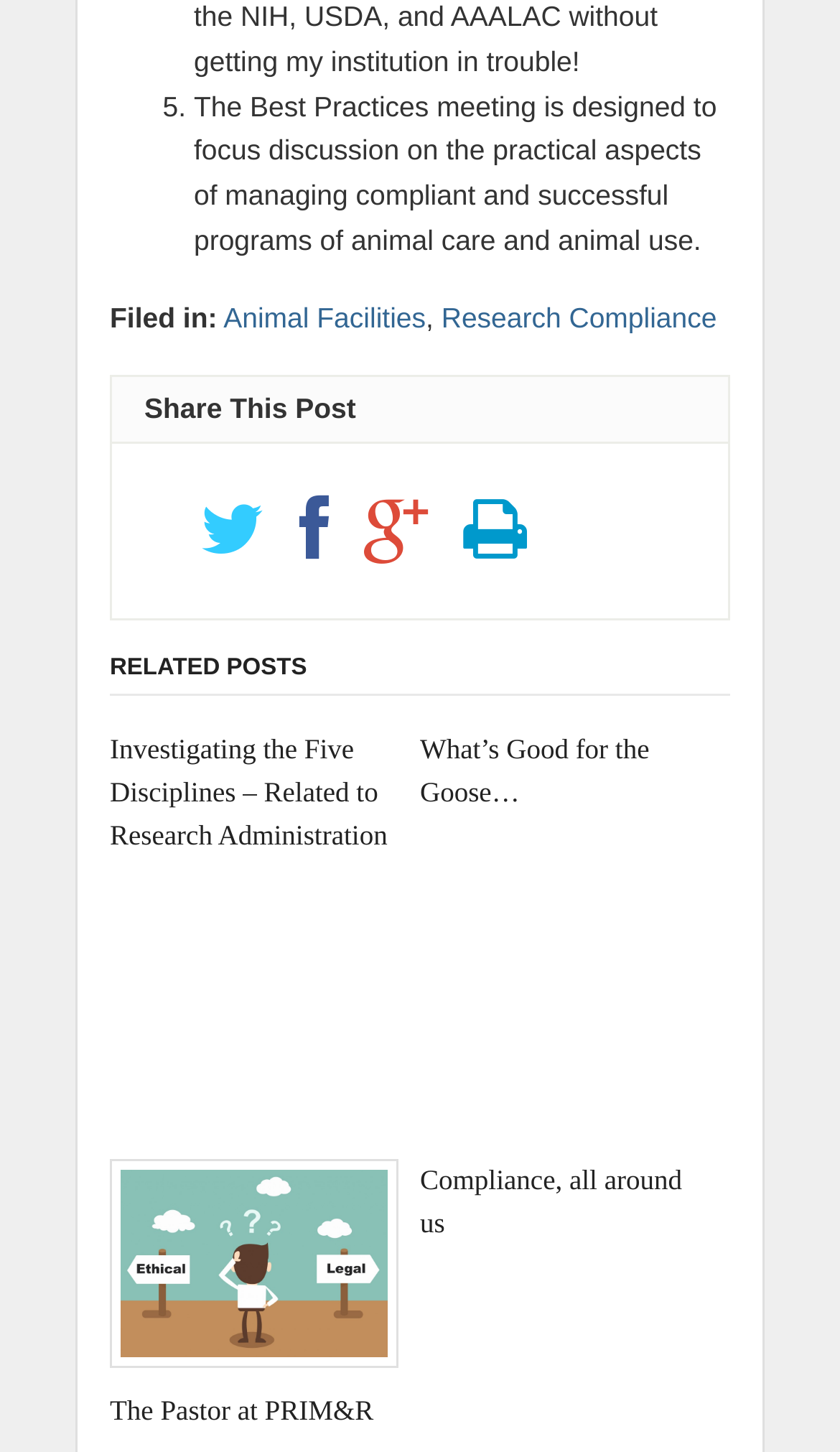Provide the bounding box coordinates for the UI element that is described as: "Research Compliance".

[0.525, 0.207, 0.853, 0.23]